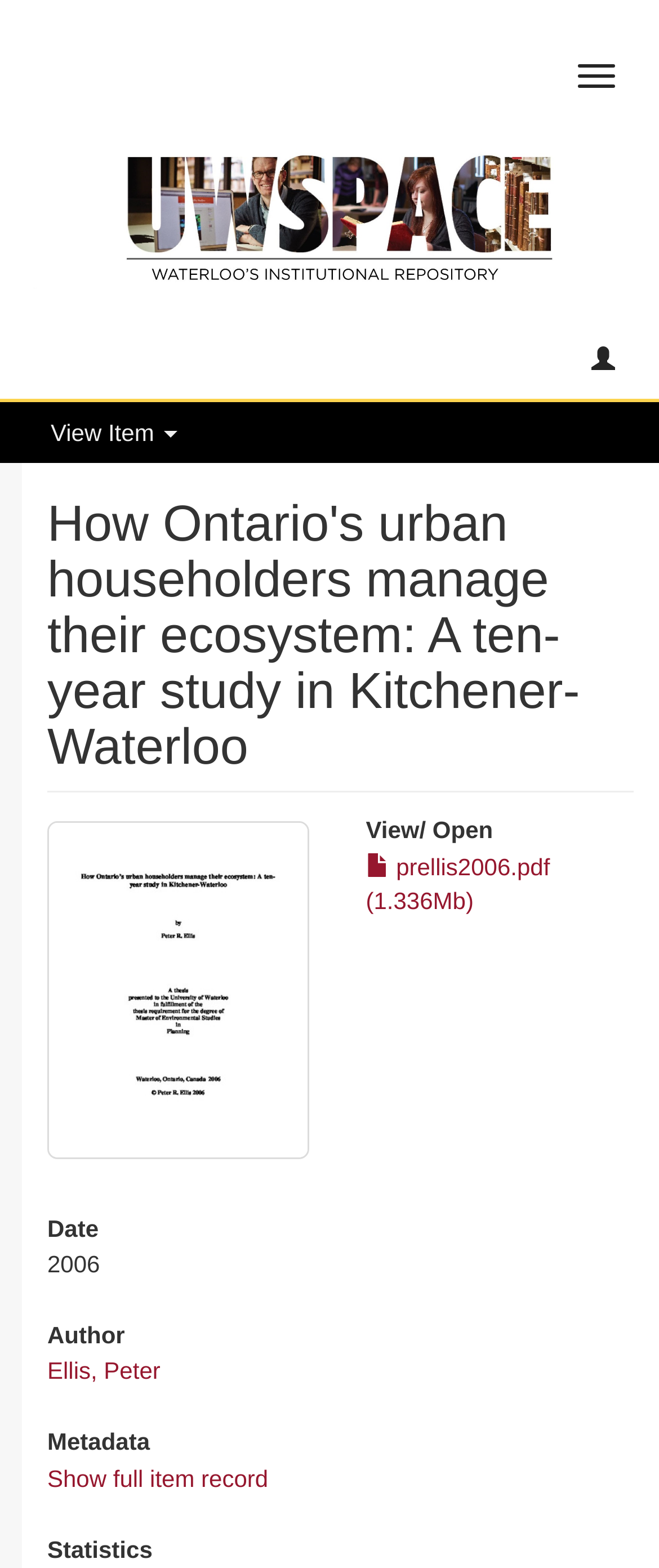Find the bounding box of the element with the following description: "parent_node: Toggle navigation". The coordinates must be four float numbers between 0 and 1, formatted as [left, top, right, bottom].

[0.0, 0.075, 1.0, 0.201]